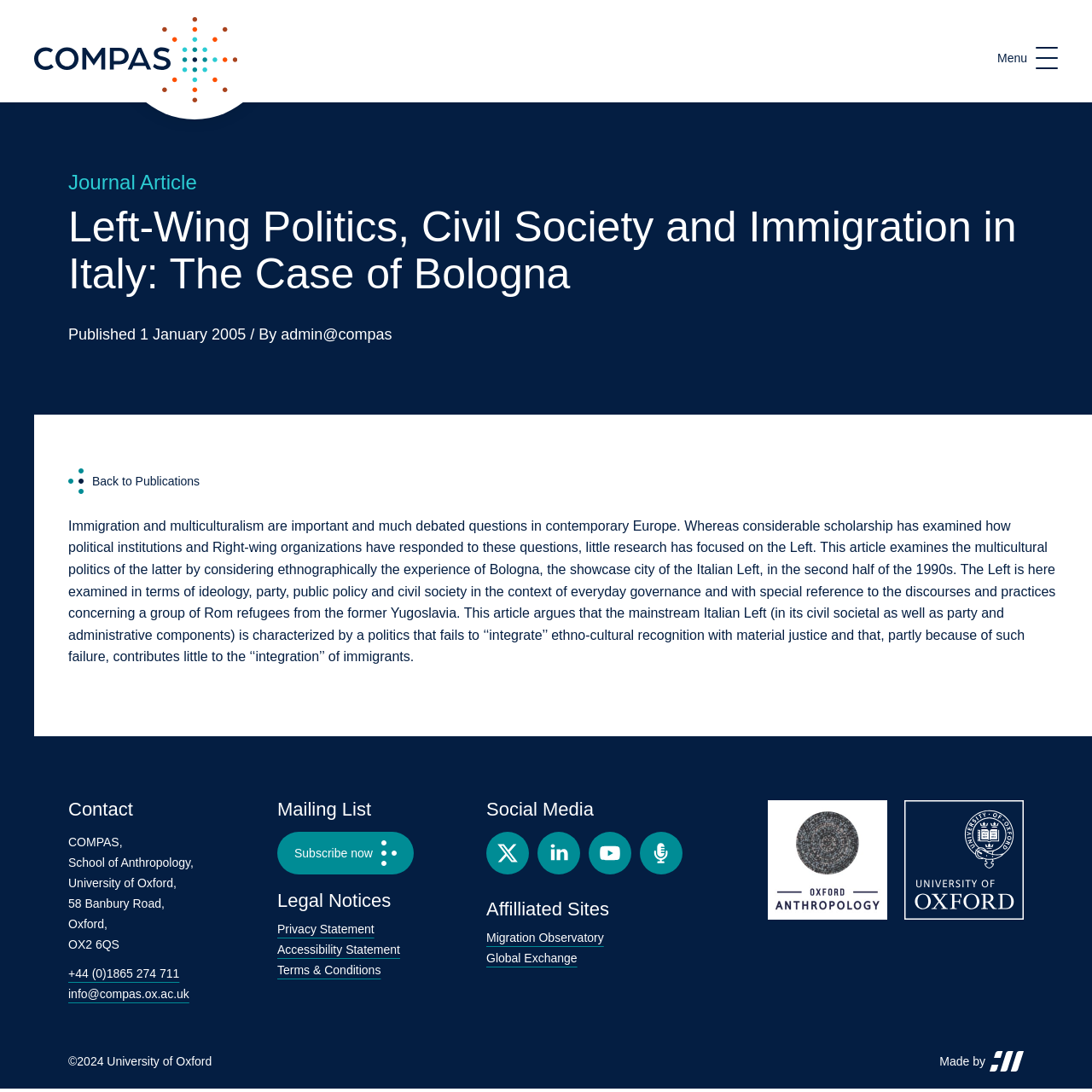Locate the bounding box coordinates of the element I should click to achieve the following instruction: "Go to COMPAS home page".

[0.031, 0.016, 0.217, 0.094]